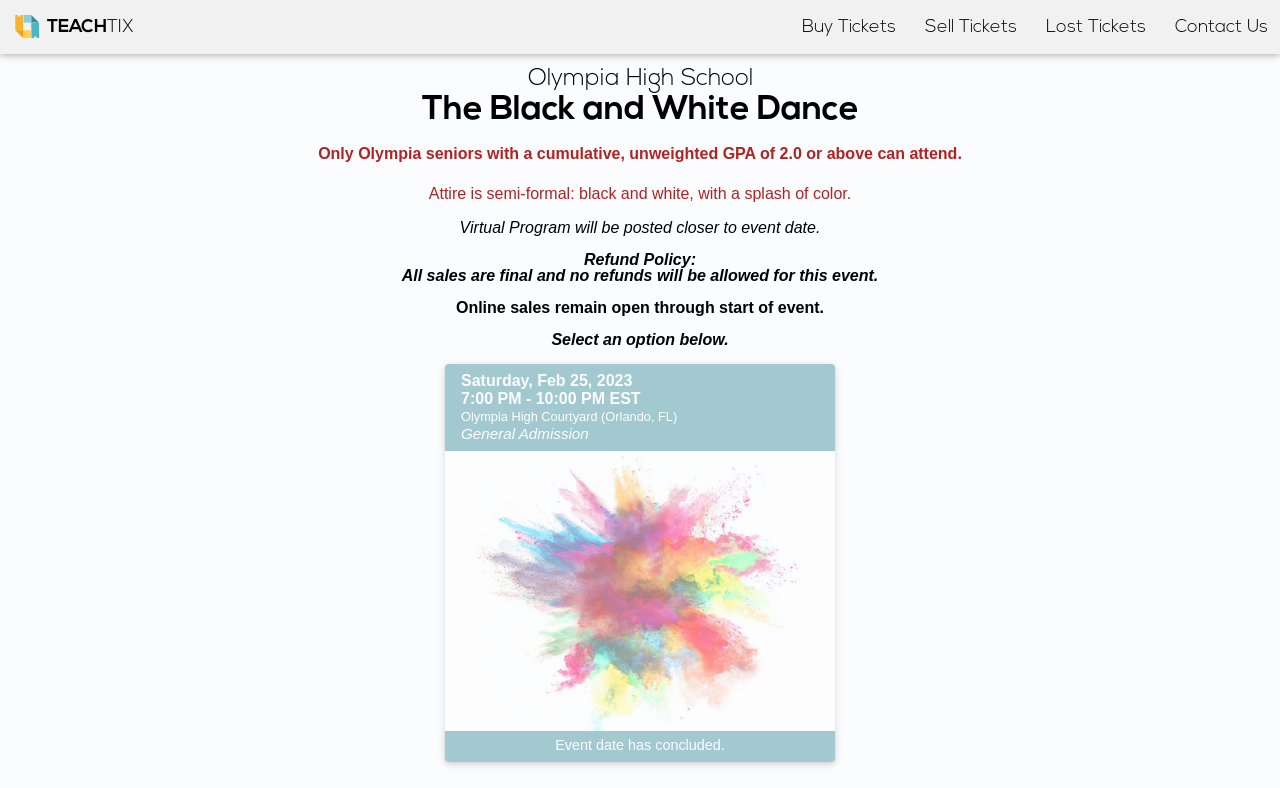Please provide a detailed answer to the question below based on the screenshot: 
What is the dress code for the event?

I found the answer by looking at the static text element with the bounding box coordinates [0.335, 0.235, 0.665, 0.256], which contains the text 'Attire is semi-formal: black and white, with a splash of color'.